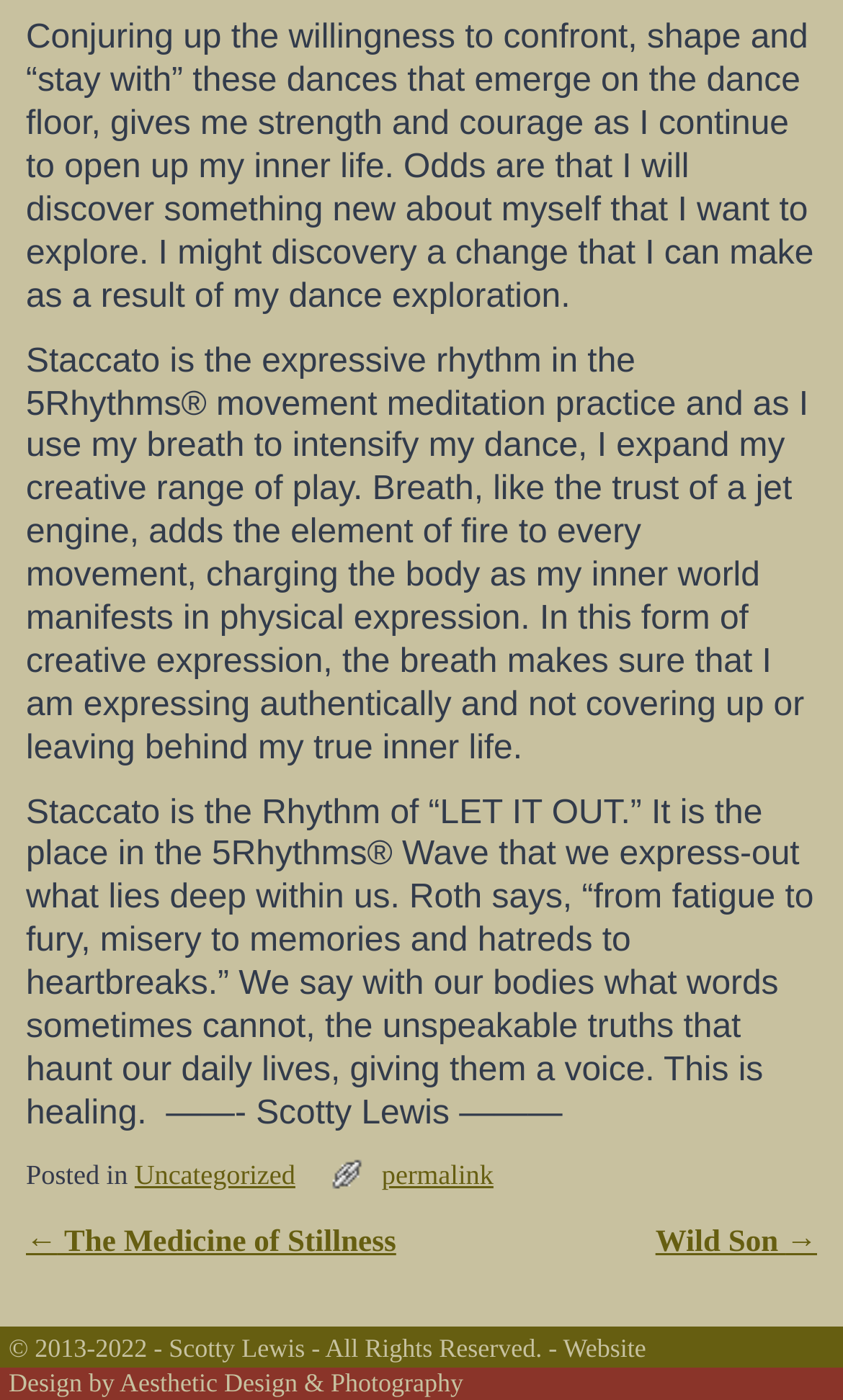Carefully examine the image and provide an in-depth answer to the question: What is the name of the website design company?

The name of the website design company is Aesthetic Design & Photography, which is mentioned in the footer section of the webpage, specifically in the copyright notice.